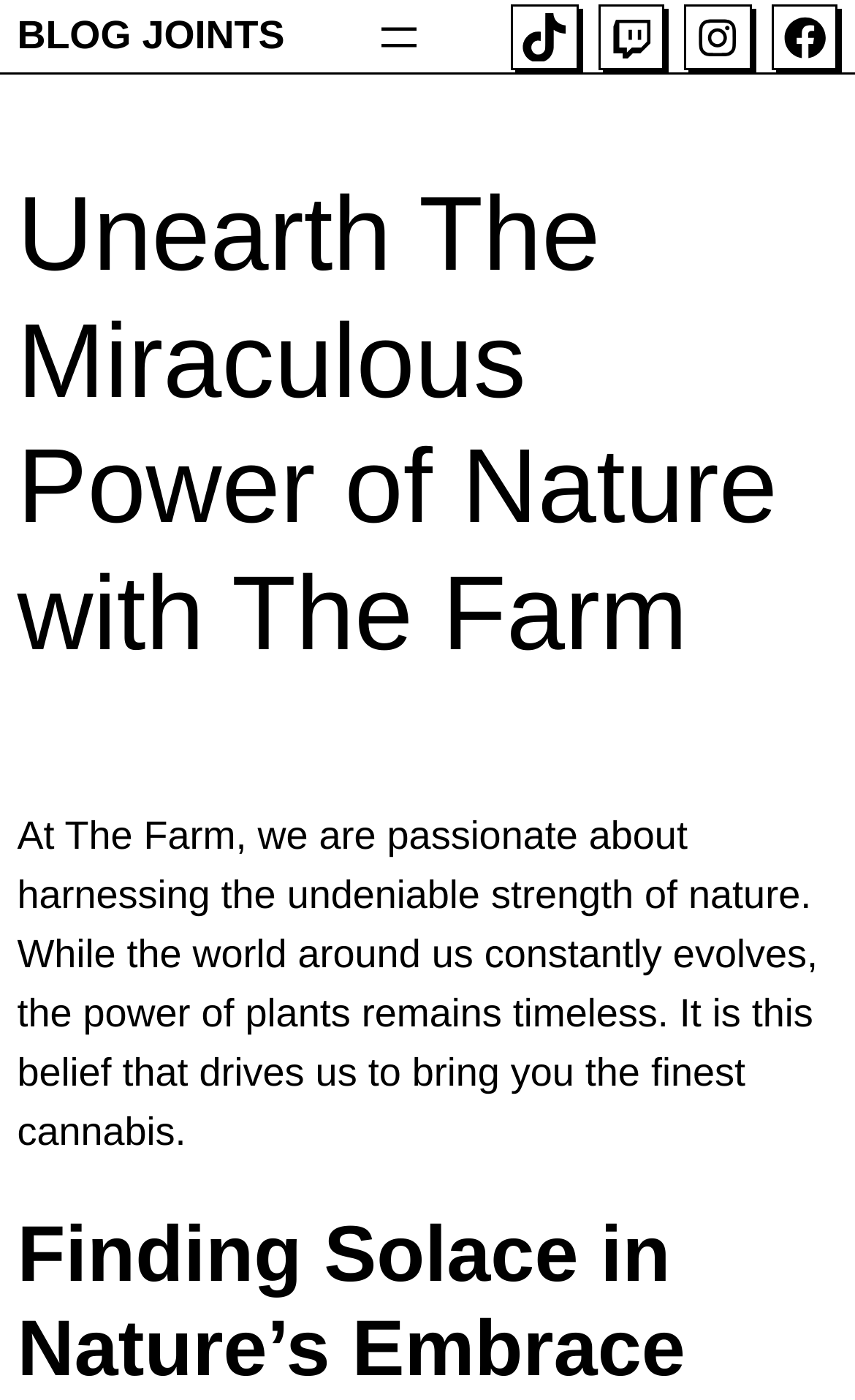Determine the bounding box coordinates for the UI element matching this description: "Twitch".

[0.709, 0.009, 0.767, 0.044]